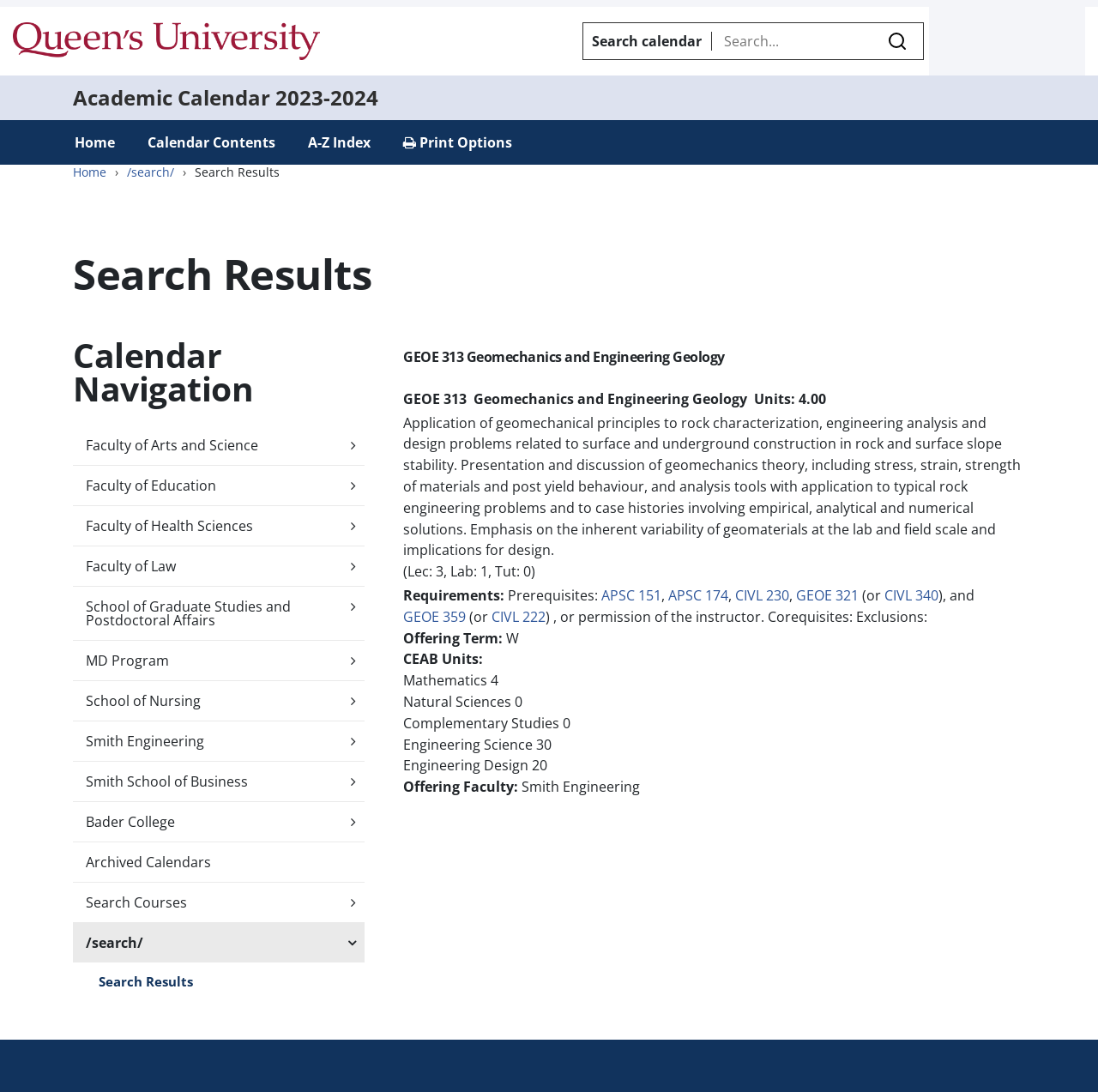Indicate the bounding box coordinates of the clickable region to achieve the following instruction: "Search for academic calendar."

[0.652, 0.021, 0.805, 0.054]